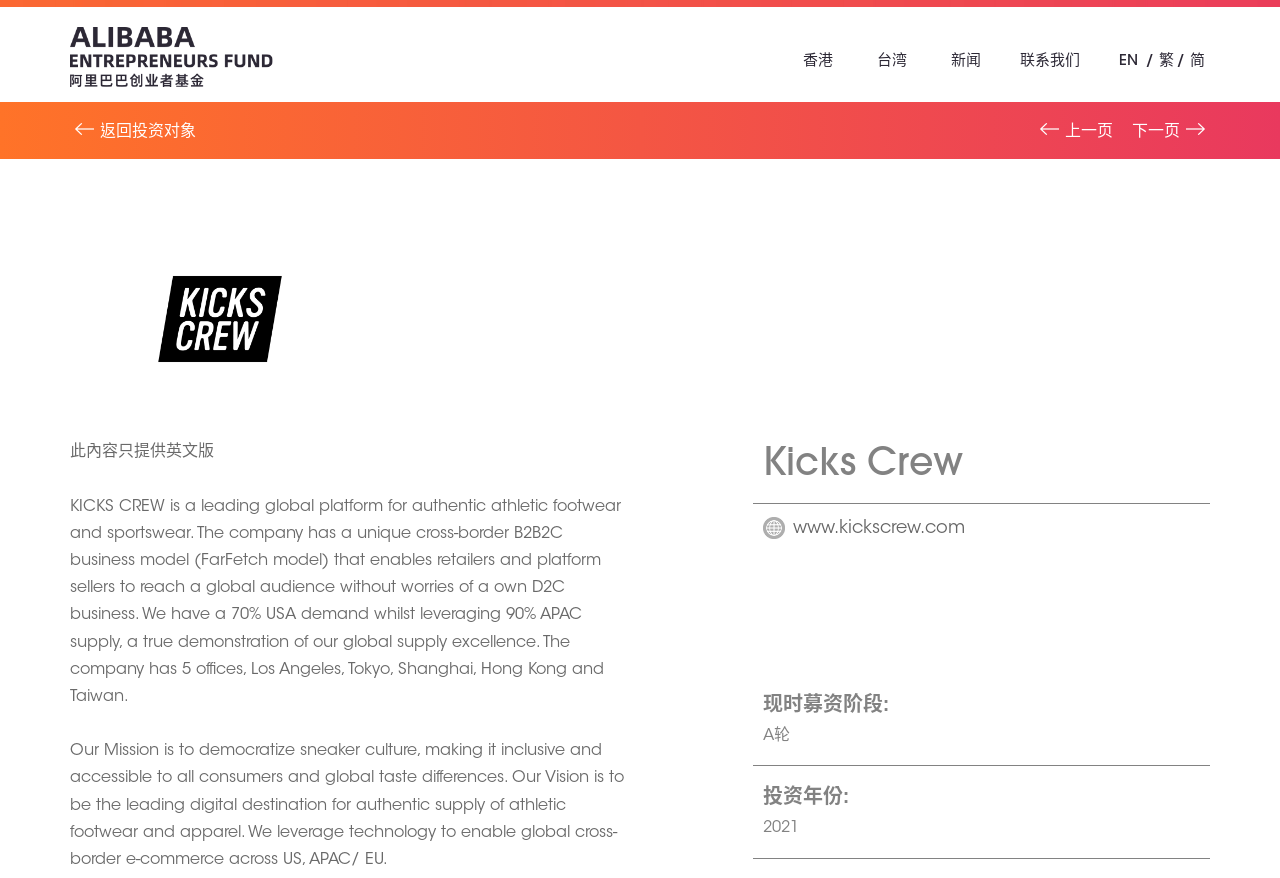Identify the bounding box coordinates of the region that should be clicked to execute the following instruction: "Visit the website of Kicks Crew".

[0.619, 0.592, 0.754, 0.613]